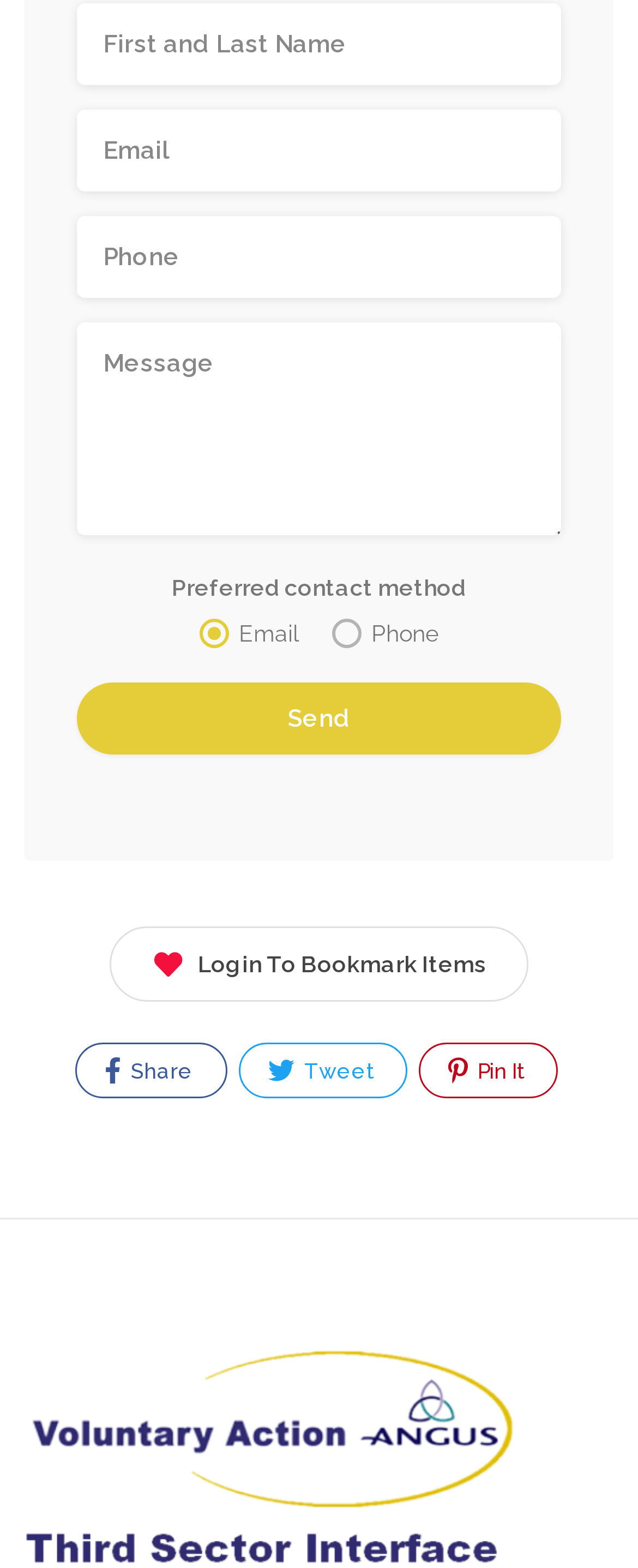Find the coordinates for the bounding box of the element with this description: "Login To Bookmark Items".

[0.172, 0.59, 0.828, 0.638]